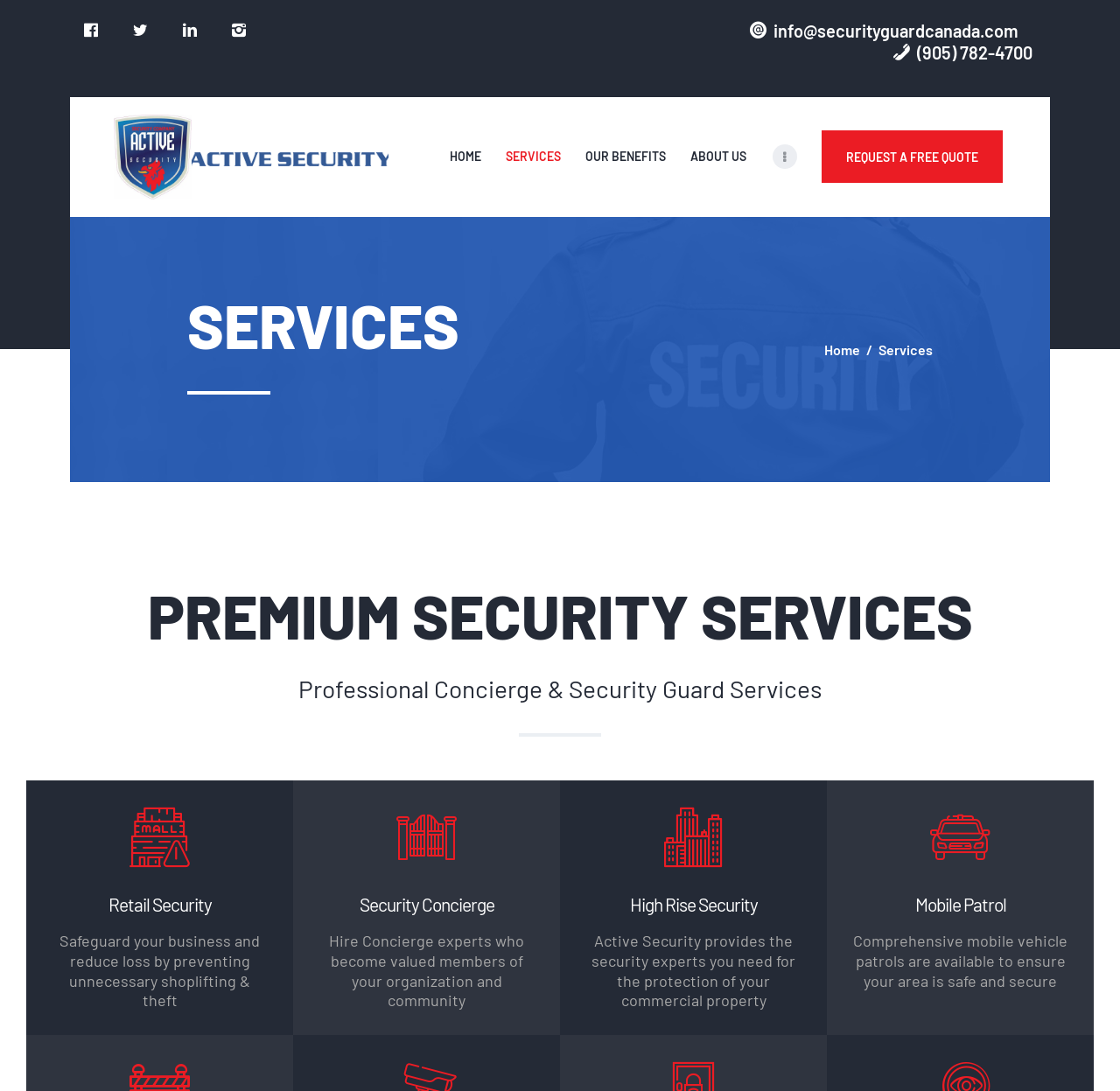Identify the bounding box coordinates of the area you need to click to perform the following instruction: "View security services".

[0.102, 0.106, 0.171, 0.122]